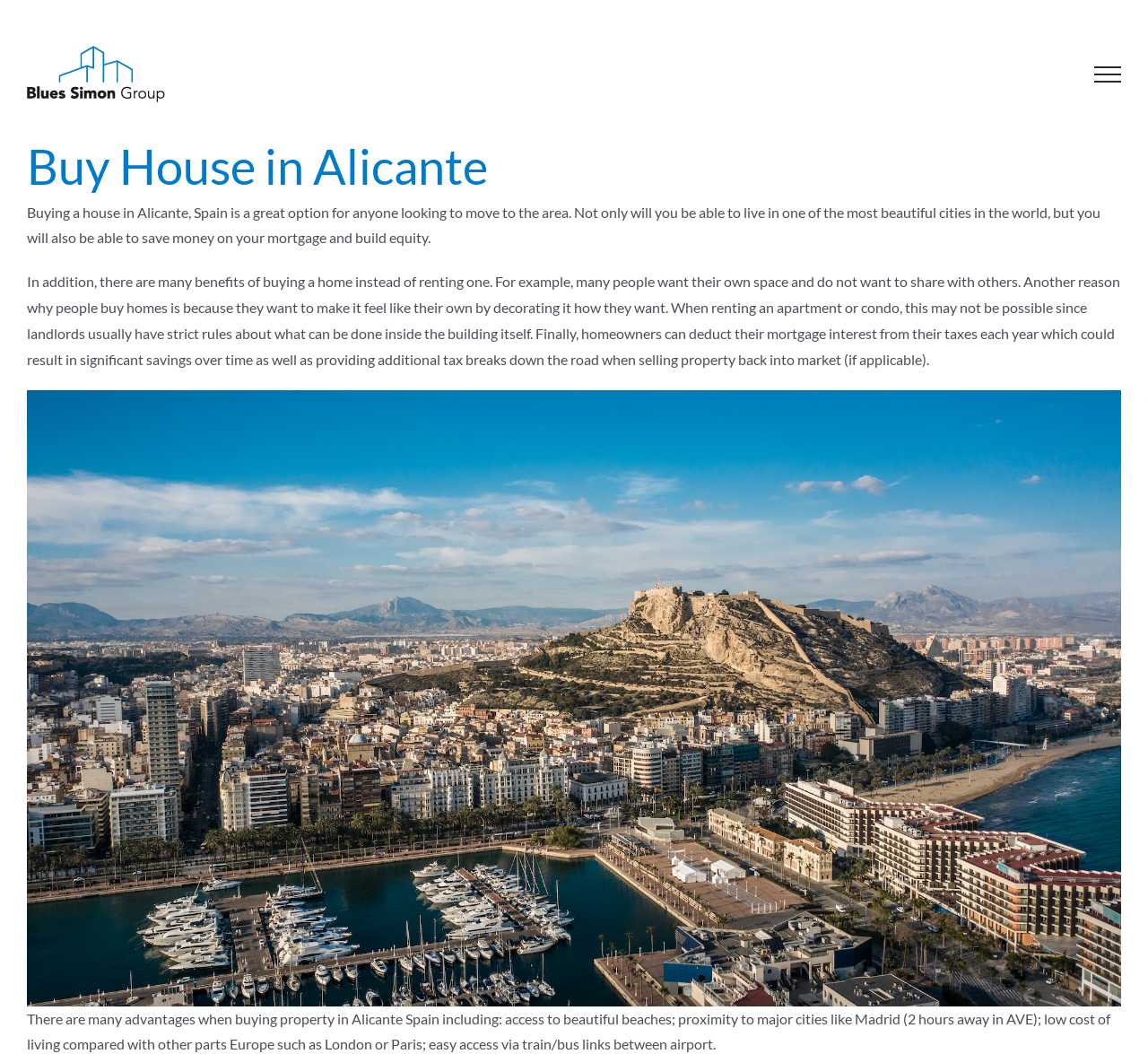Provide a one-word or short-phrase response to the question:
What are the benefits of buying a home?

Many benefits